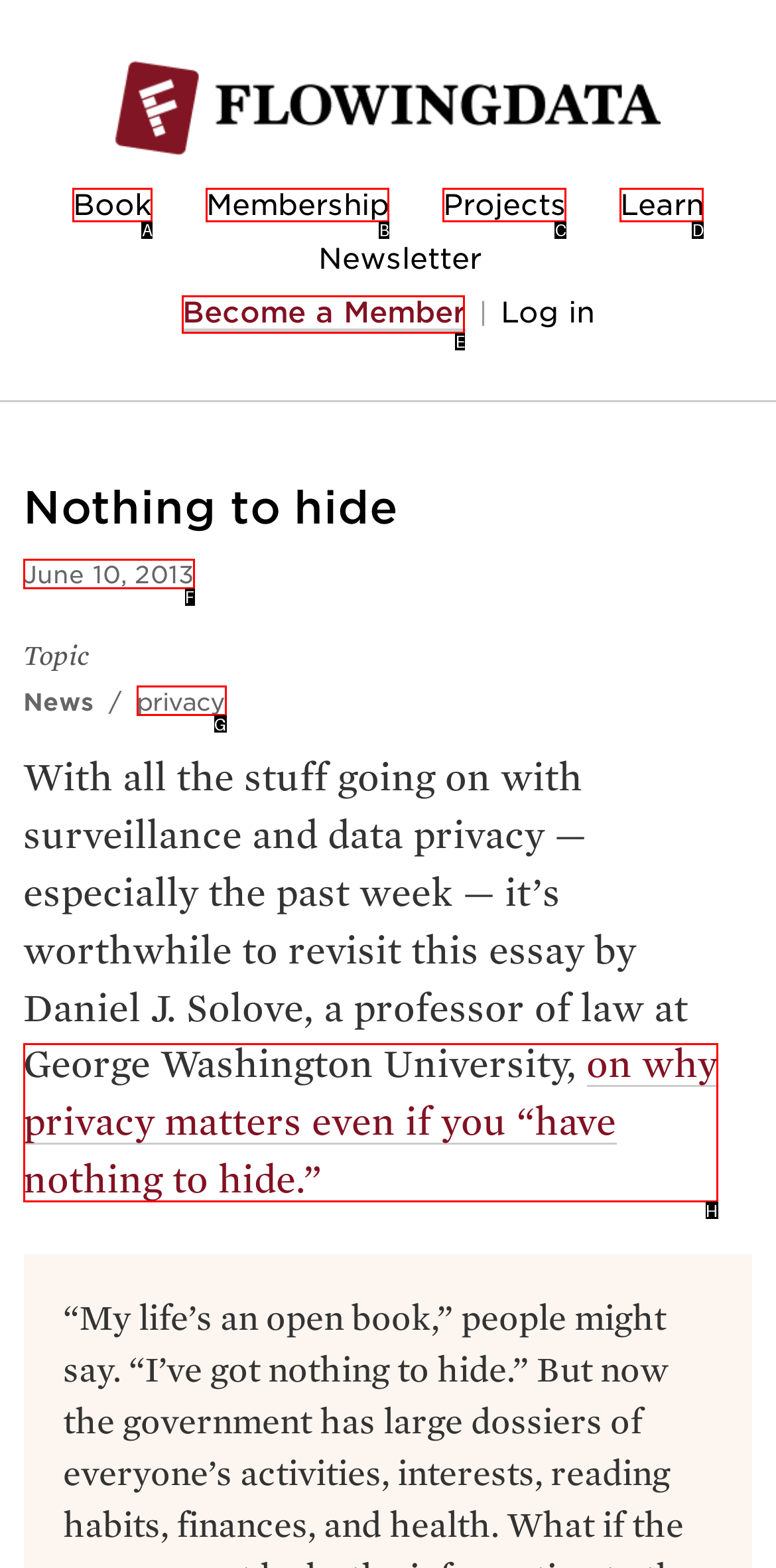From the options shown, which one fits the description: Projects? Respond with the appropriate letter.

C